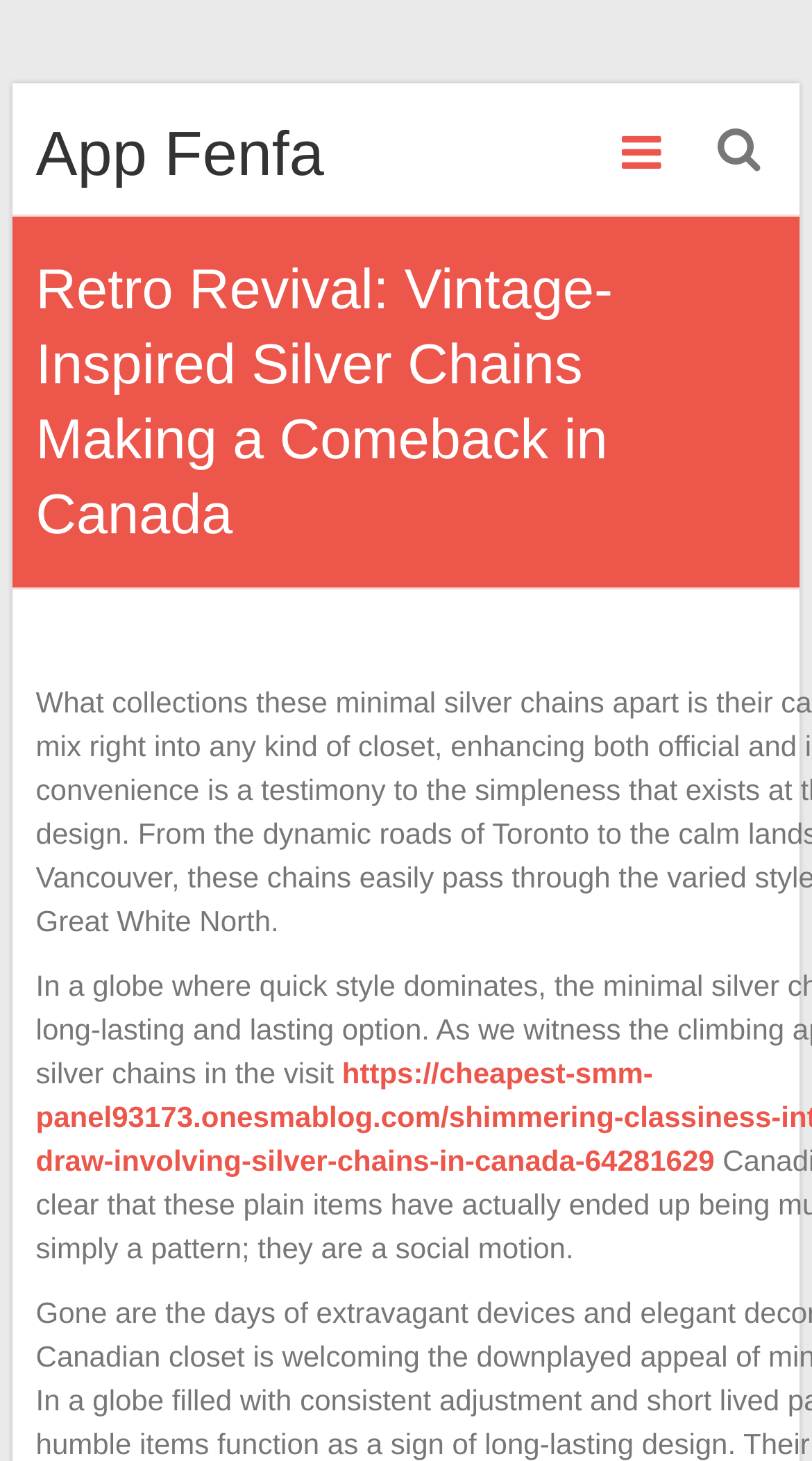Please locate and retrieve the main header text of the webpage.

Retro Revival: Vintage-Inspired Silver Chains Making a Comeback in Canada